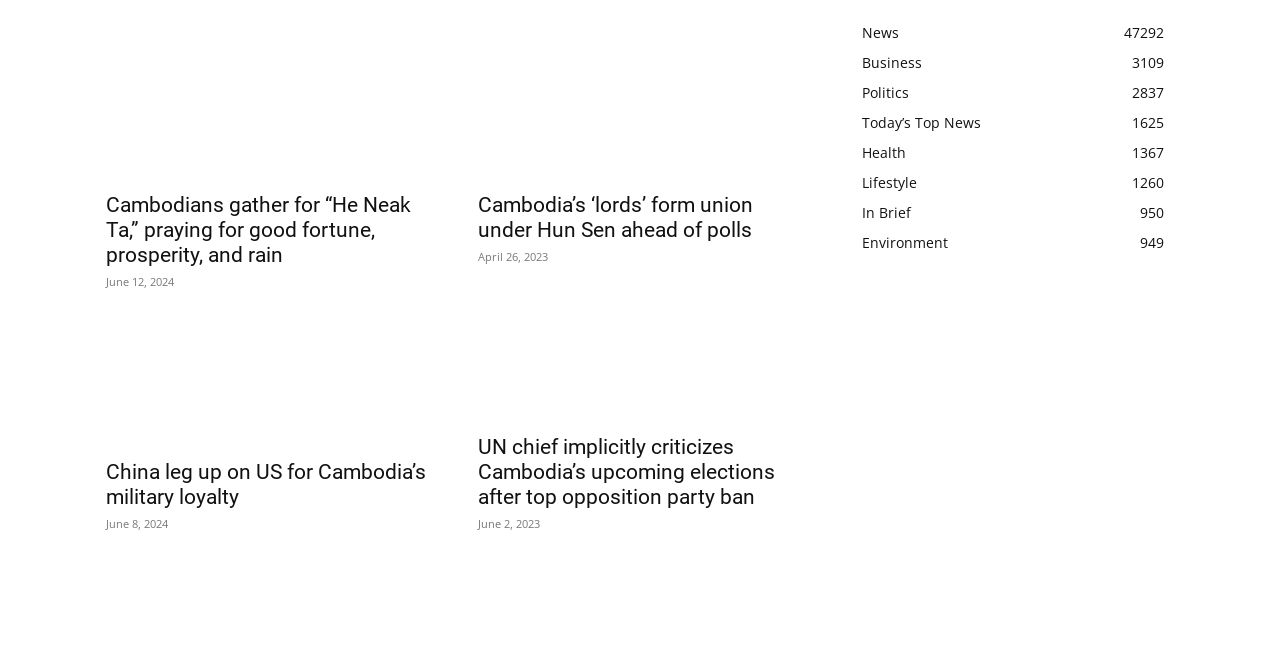Provide a single word or phrase to answer the given question: 
What is the title of the second news article?

China leg up on US for Cambodia’s military loyalty